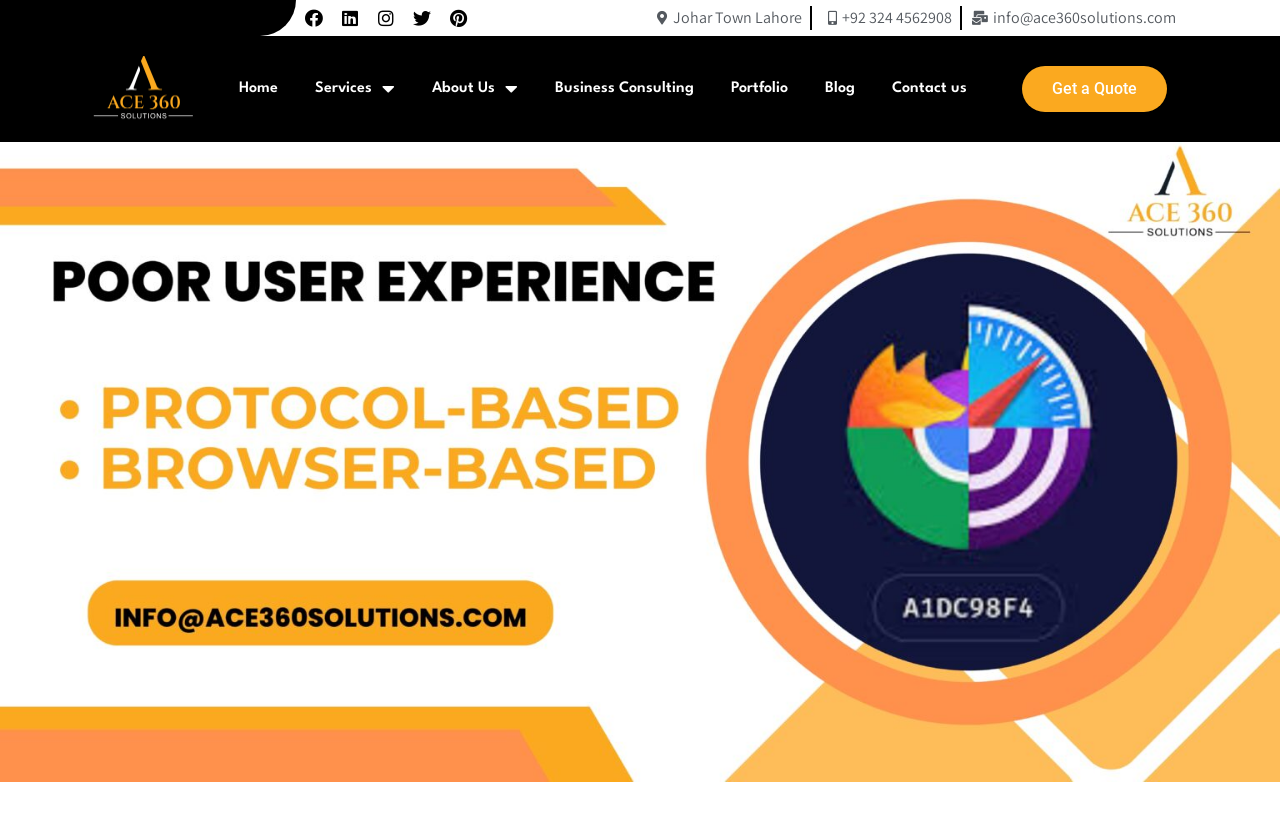Reply to the question with a brief word or phrase: What is the email address of Ace 360 Solutions?

info@ace360solutions.com